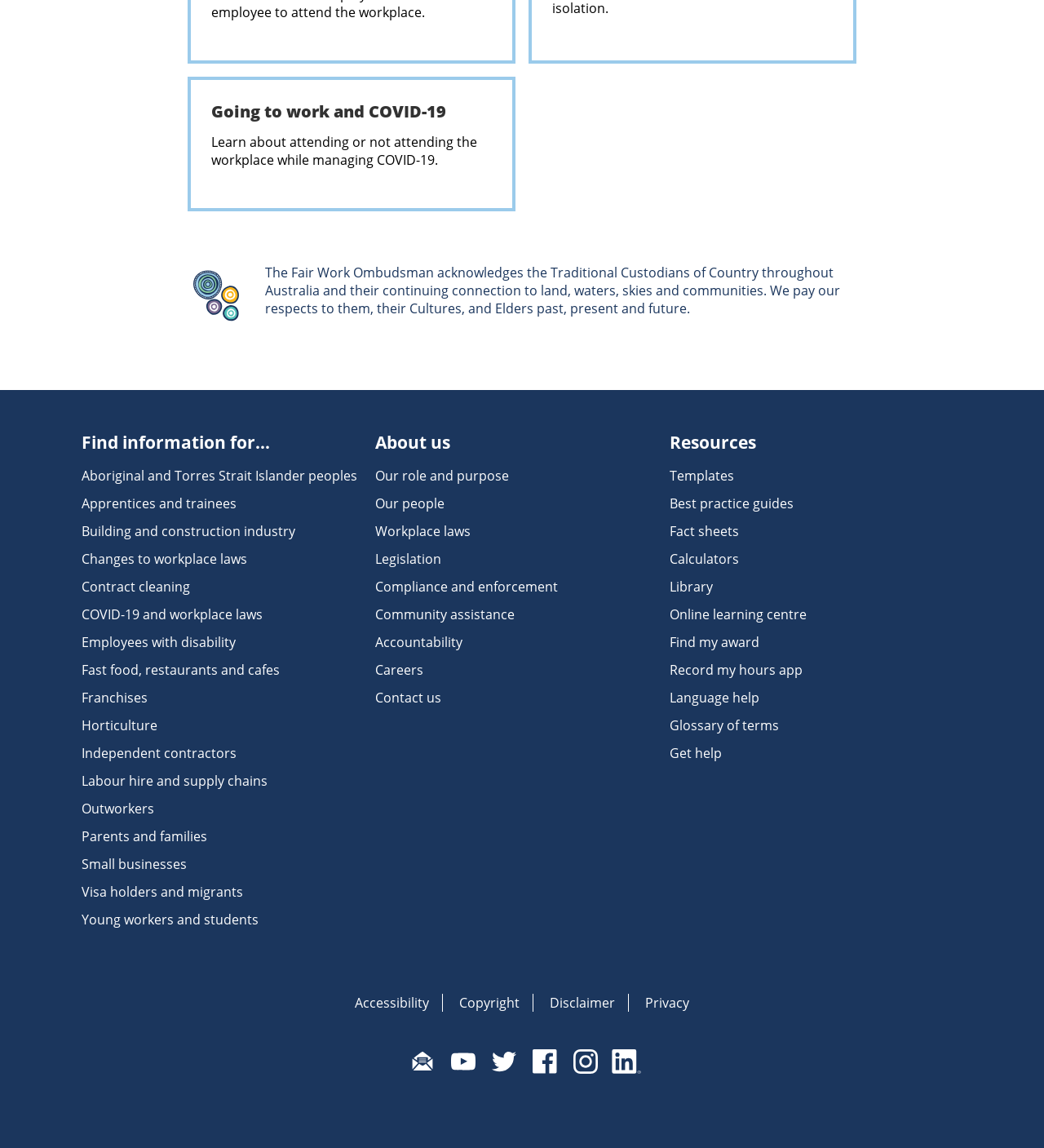Answer the question using only a single word or phrase: 
Can I subscribe to email updates from the Fair Work Ombudsman?

Yes